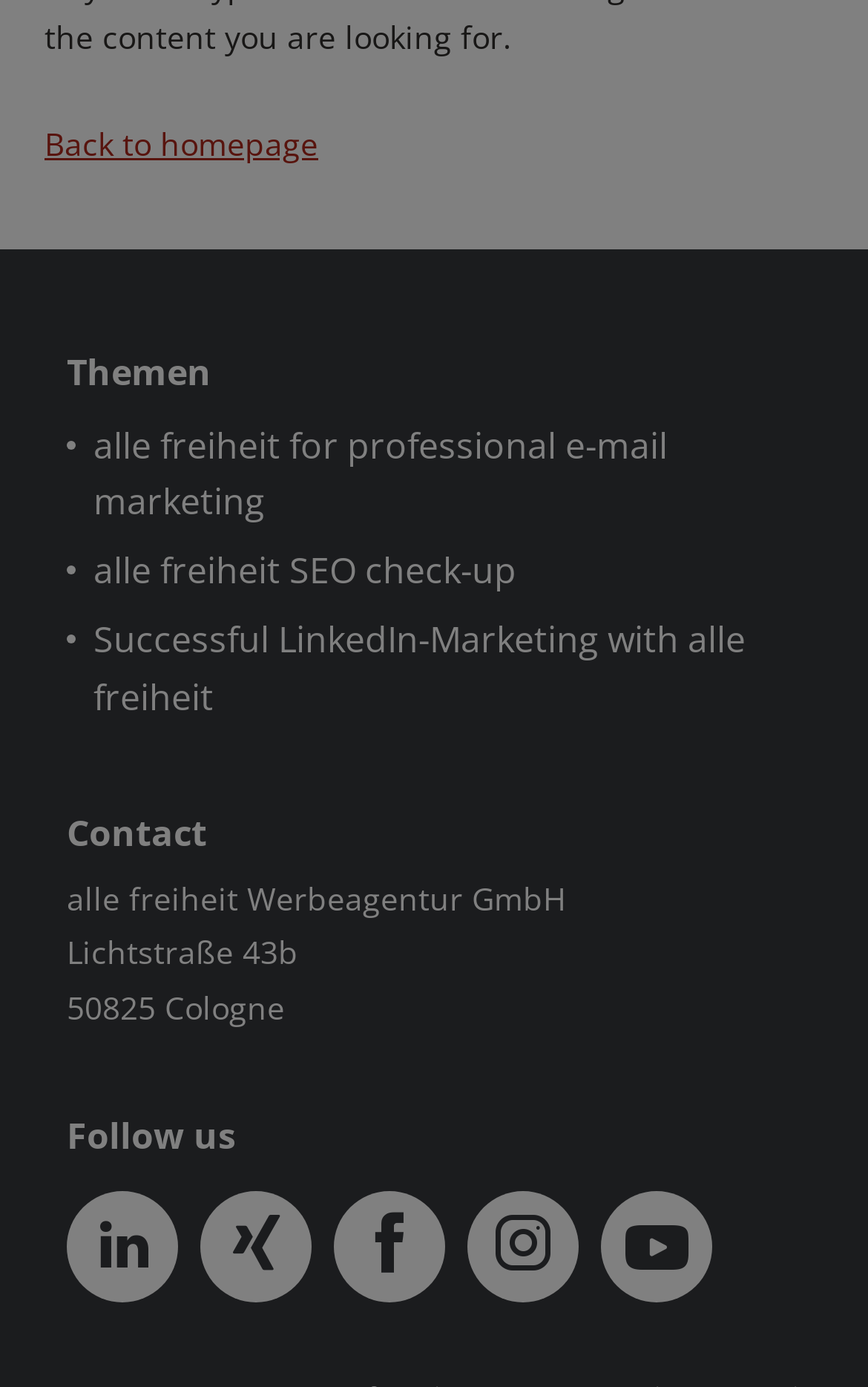What is the address of the company?
Look at the image and respond with a one-word or short-phrase answer.

Lichtstraße 43b, 50825 Cologne